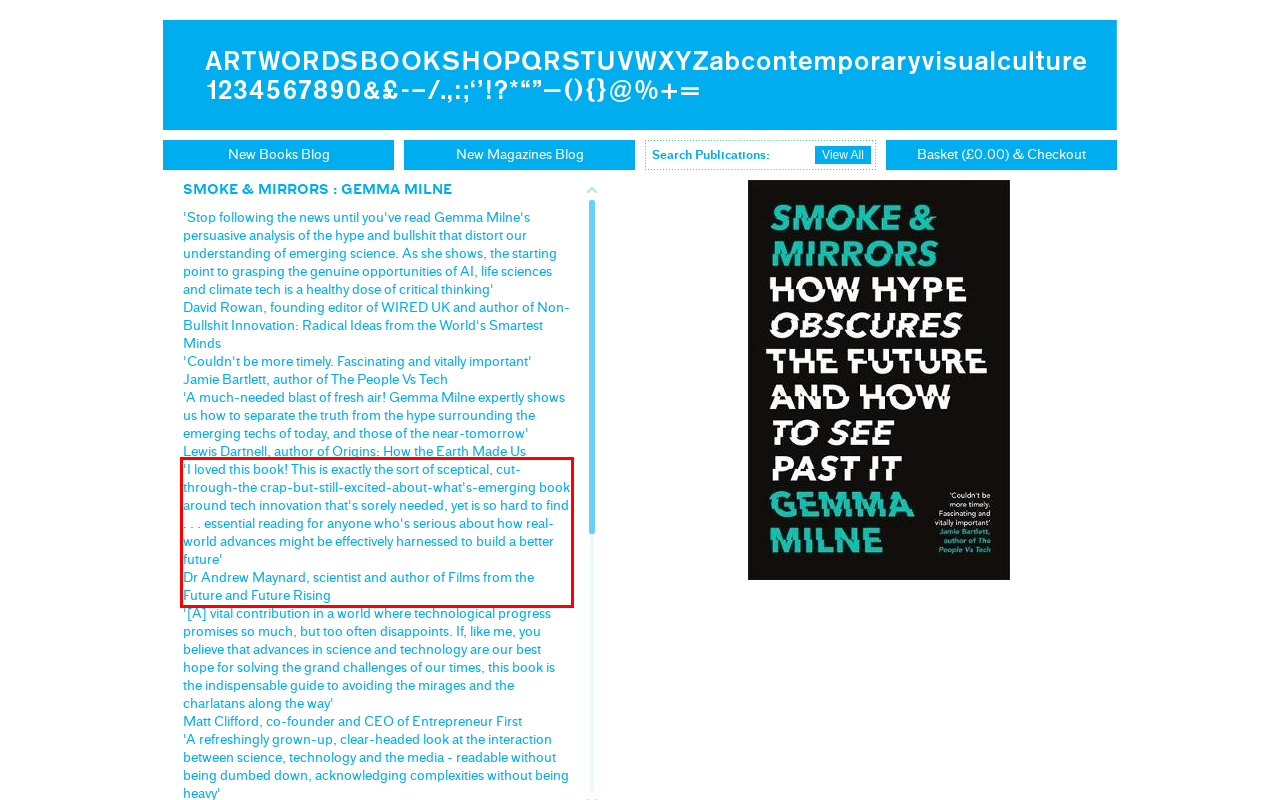Please extract the text content within the red bounding box on the webpage screenshot using OCR.

'I loved this book! This is exactly the sort of sceptical, cut-through-the crap-but-still-excited-about-what's-emerging book around tech innovation that's sorely needed, yet is so hard to find . . . essential reading for anyone who's serious about how real-world advances might be effectively harnessed to build a better future' Dr Andrew Maynard, scientist and author of Films from the Future and Future Rising